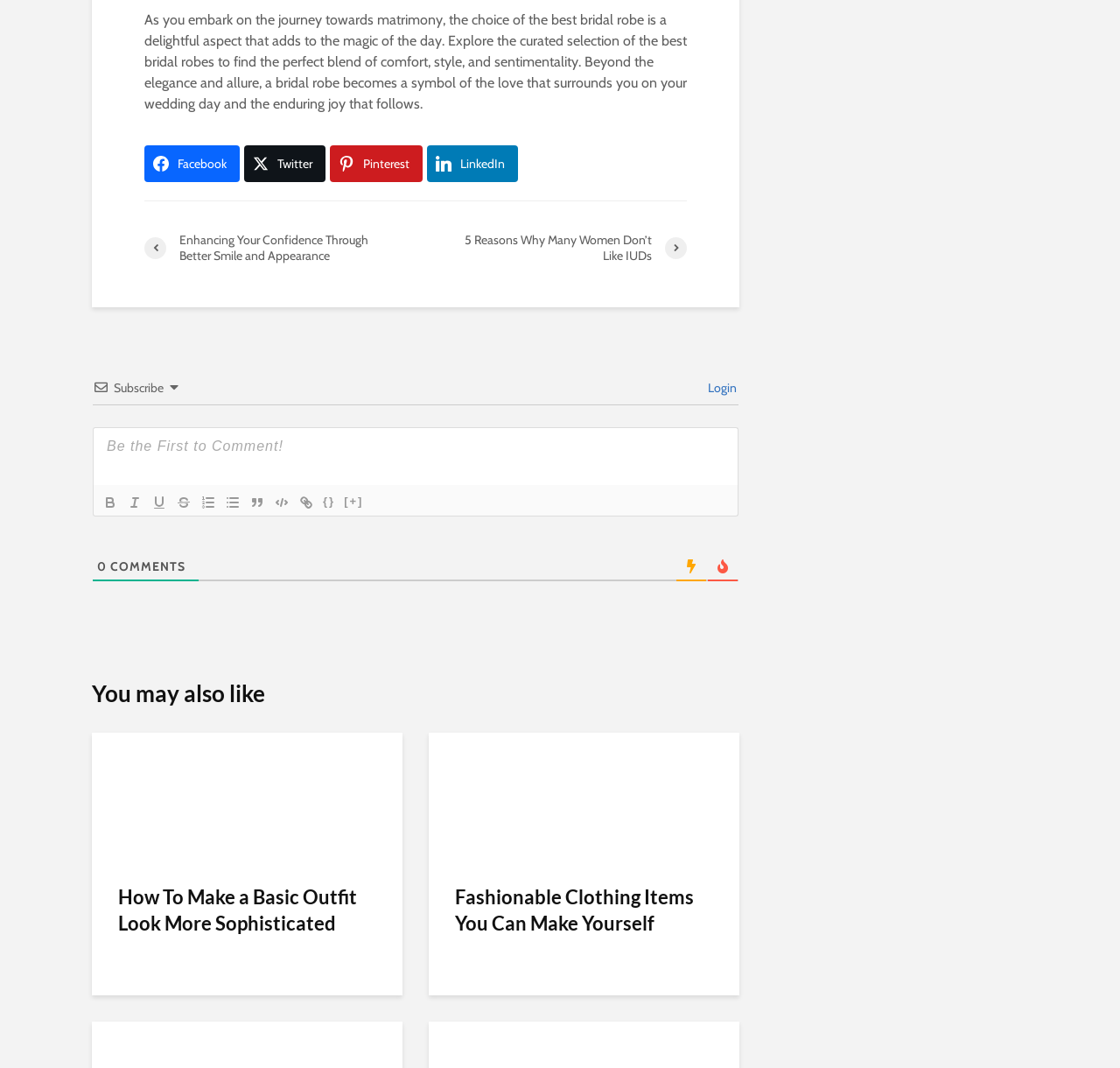Determine the bounding box coordinates of the clickable region to follow the instruction: "Subscribe to the newsletter".

[0.102, 0.356, 0.146, 0.37]